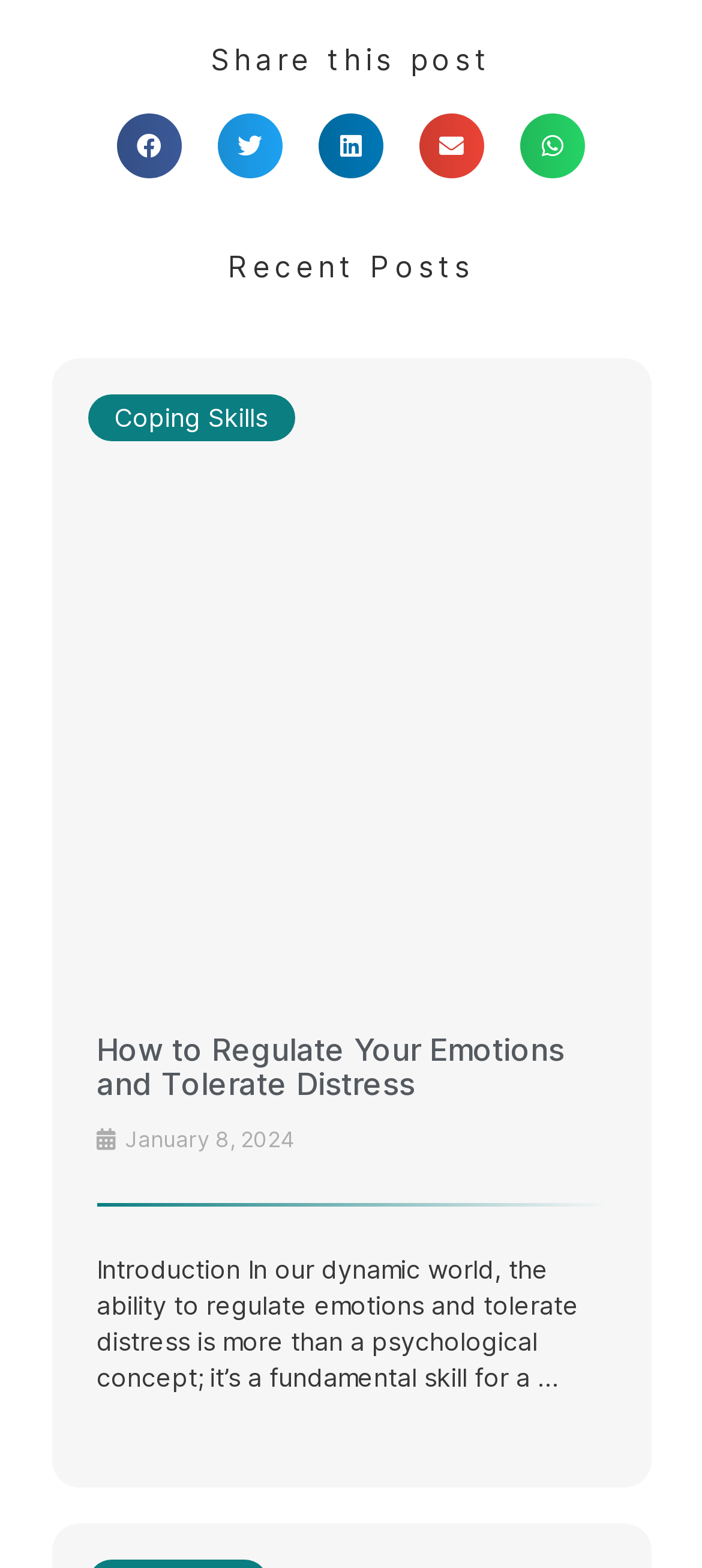What is the topic of the latest article?
Respond to the question with a single word or phrase according to the image.

Emotion regulation and distress tolerance